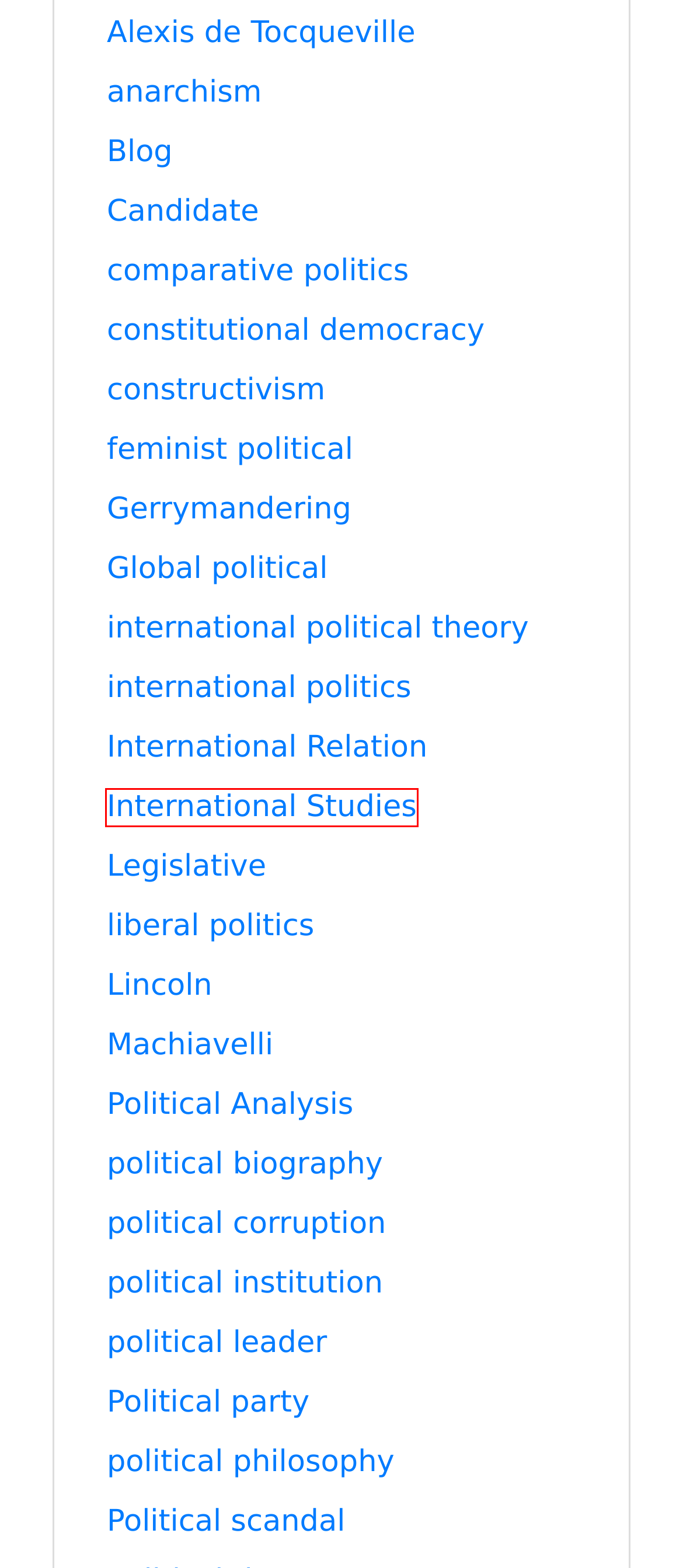Consider the screenshot of a webpage with a red bounding box and select the webpage description that best describes the new page that appears after clicking the element inside the red box. Here are the candidates:
A. International Studies - The scene of politics
B. feminist political - The scene of politics
C. Gerrymandering - The scene of politics
D. international politics - The scene of politics
E. Alexis de Tocqueville - The scene of politics
F. Global political - The scene of politics
G. Candidate - The scene of politics
H. political leader - The scene of politics

A